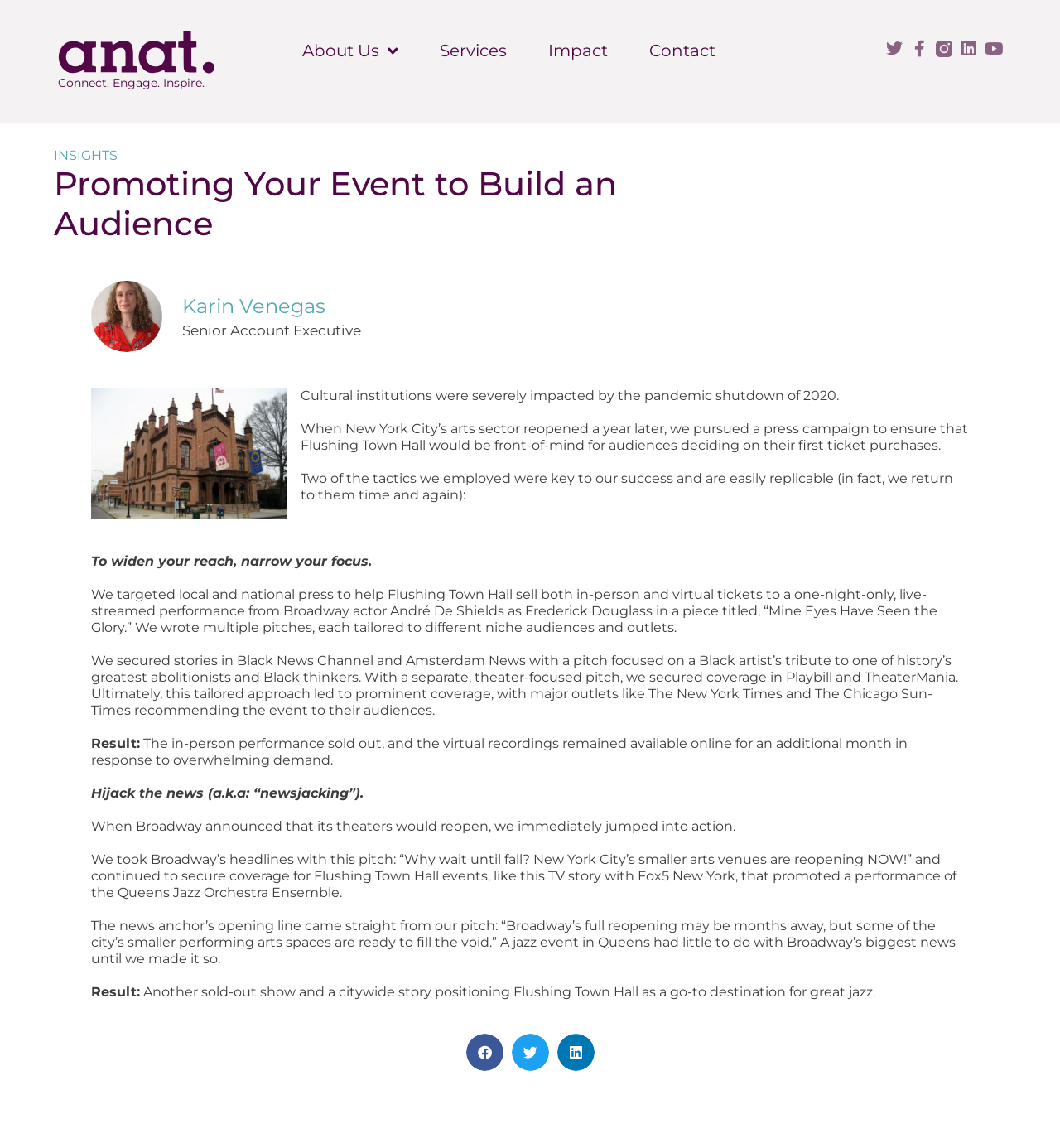What is the occupation of Karin Venegas?
Please answer the question with as much detail as possible using the screenshot.

Karin Venegas' occupation is mentioned in the article as 'Senior Account Executive', which is indicated by the text 'Senior Account Executive' below her name.